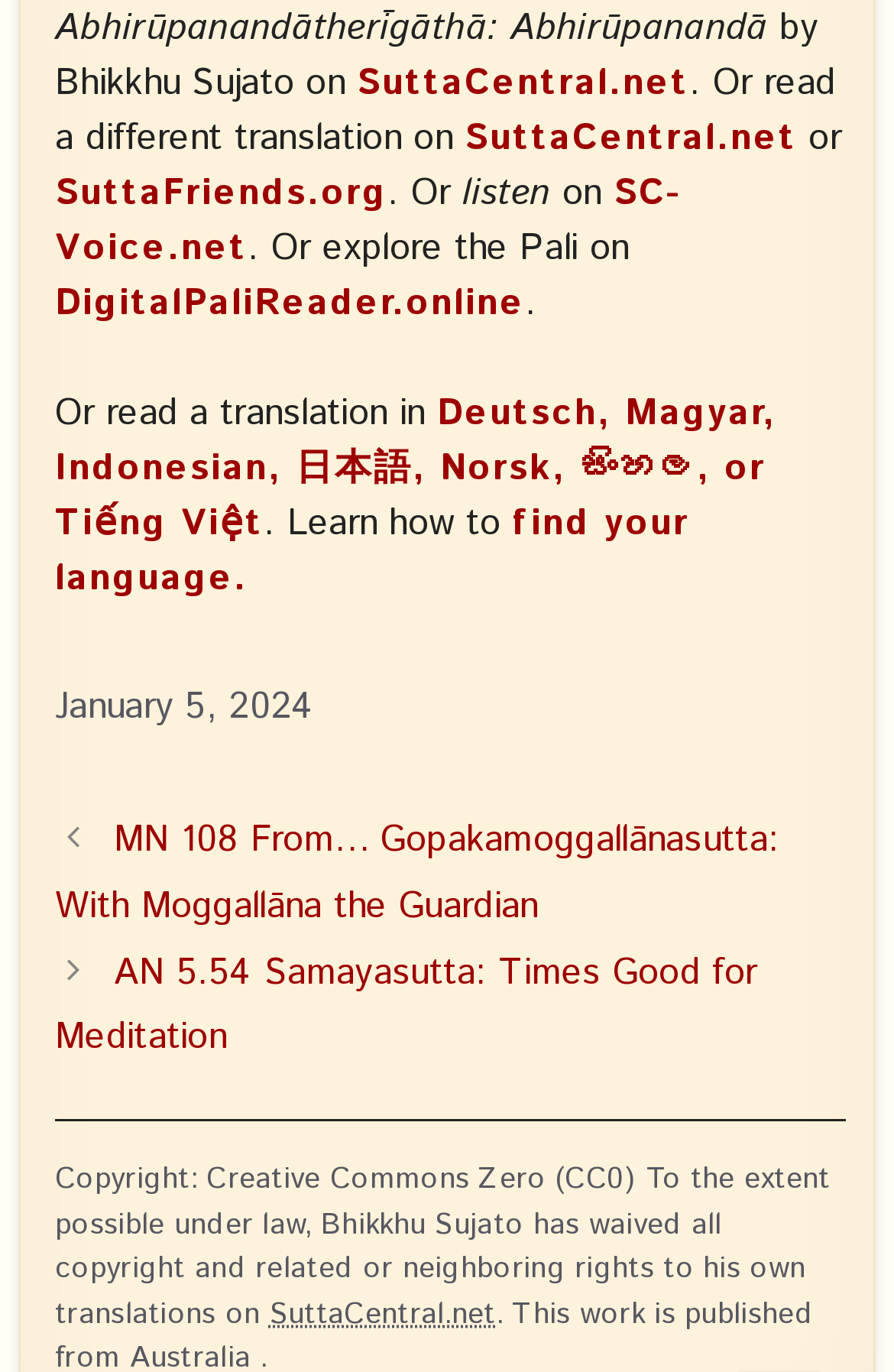Determine the bounding box of the UI component based on this description: "SuttaCentral.net". The bounding box coordinates should be four float values between 0 and 1, i.e., [left, top, right, bottom].

[0.4, 0.042, 0.771, 0.08]